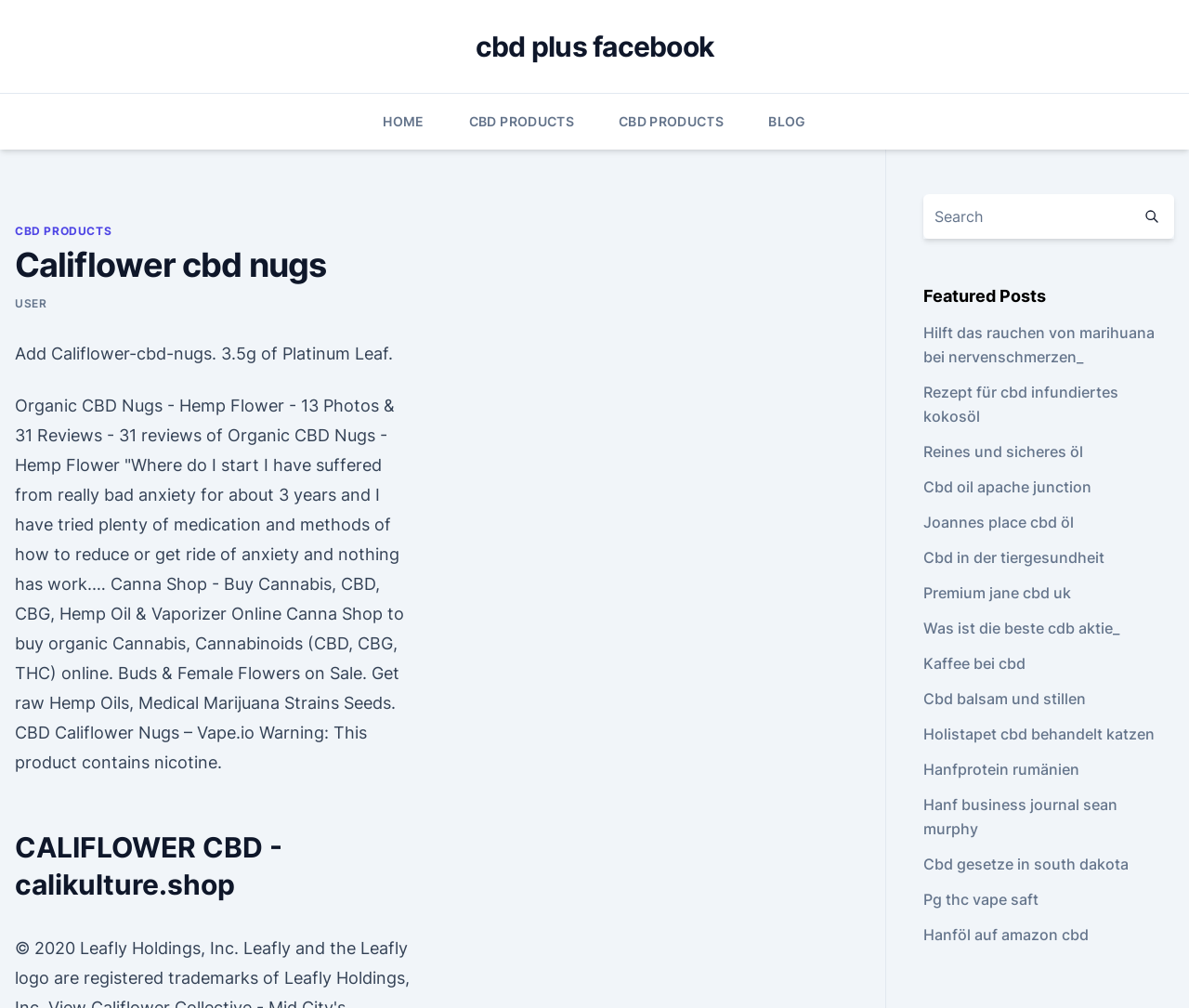Please determine the heading text of this webpage.

Califlower cbd nugs